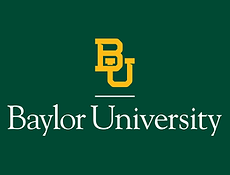Look at the image and answer the question in detail:
What font color is used for the initials 'BU'?

The caption describes the logo as prominently displaying the initials 'BU' in a bold yellow font, which implies that the font color used for the initials 'BU' is bold yellow.